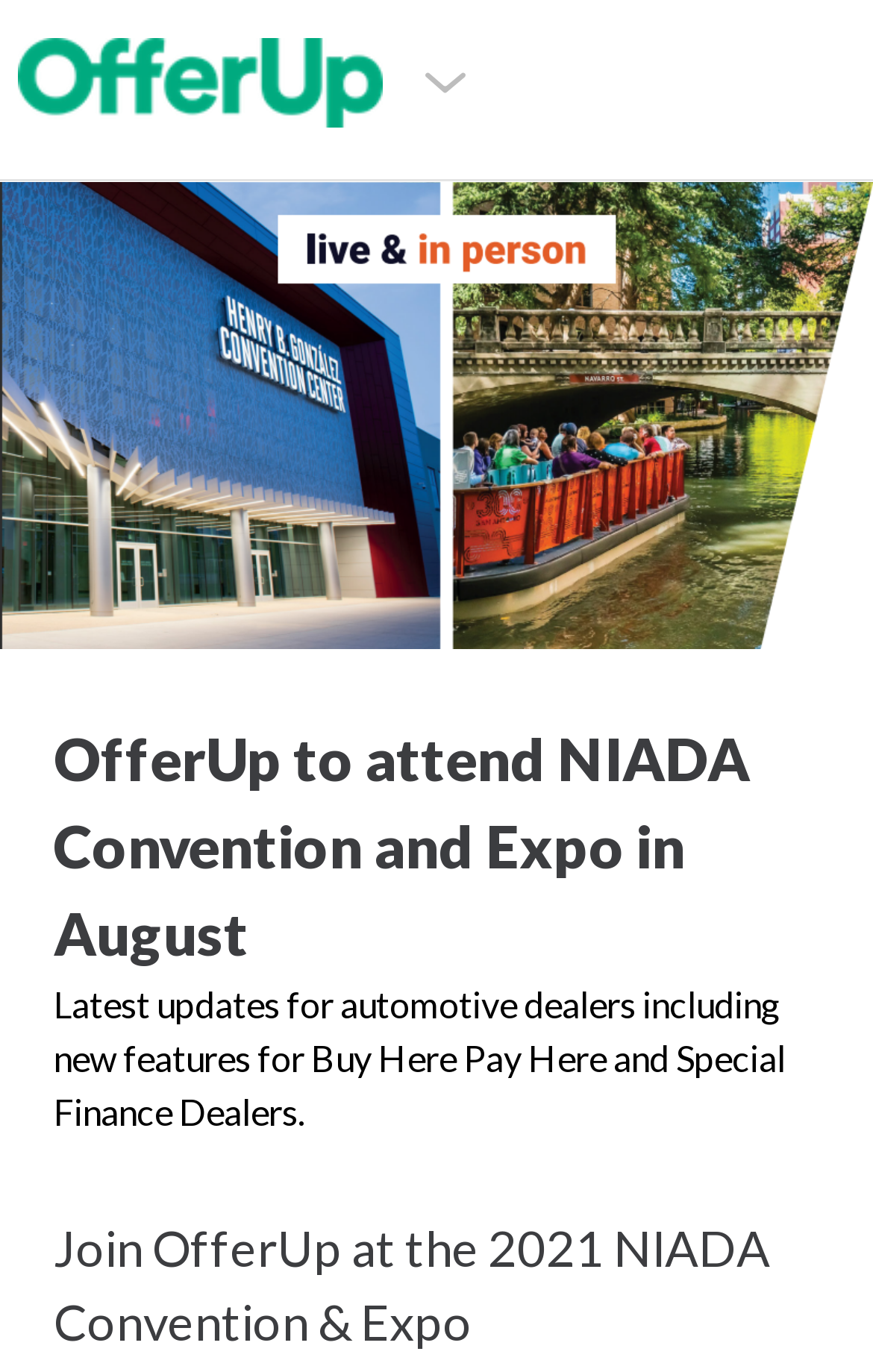Please find and provide the title of the webpage.

OfferUp to attend NIADA Convention and Expo in August